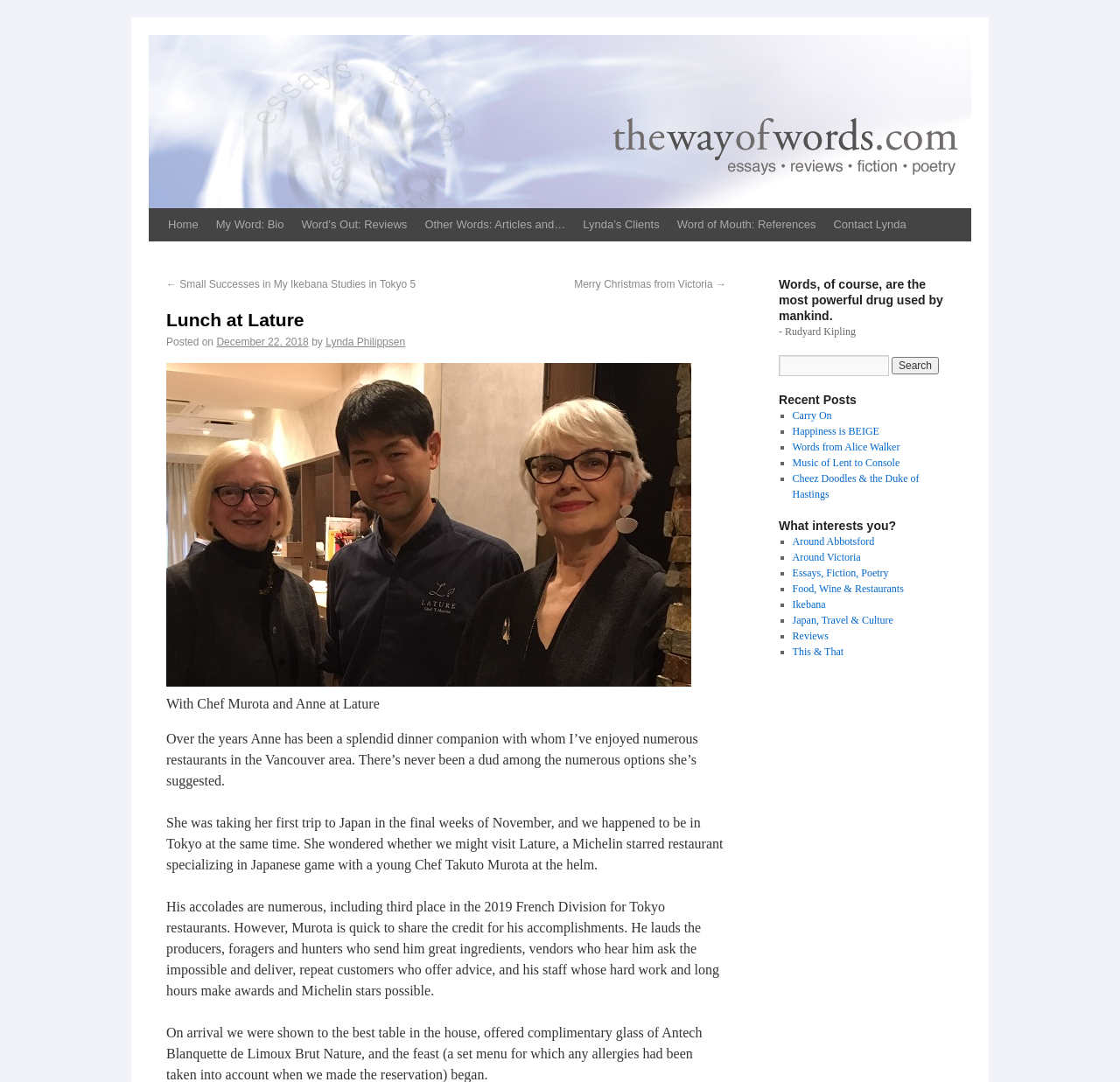Please specify the bounding box coordinates of the region to click in order to perform the following instruction: "Read the recent post 'Carry On'".

[0.707, 0.378, 0.743, 0.39]